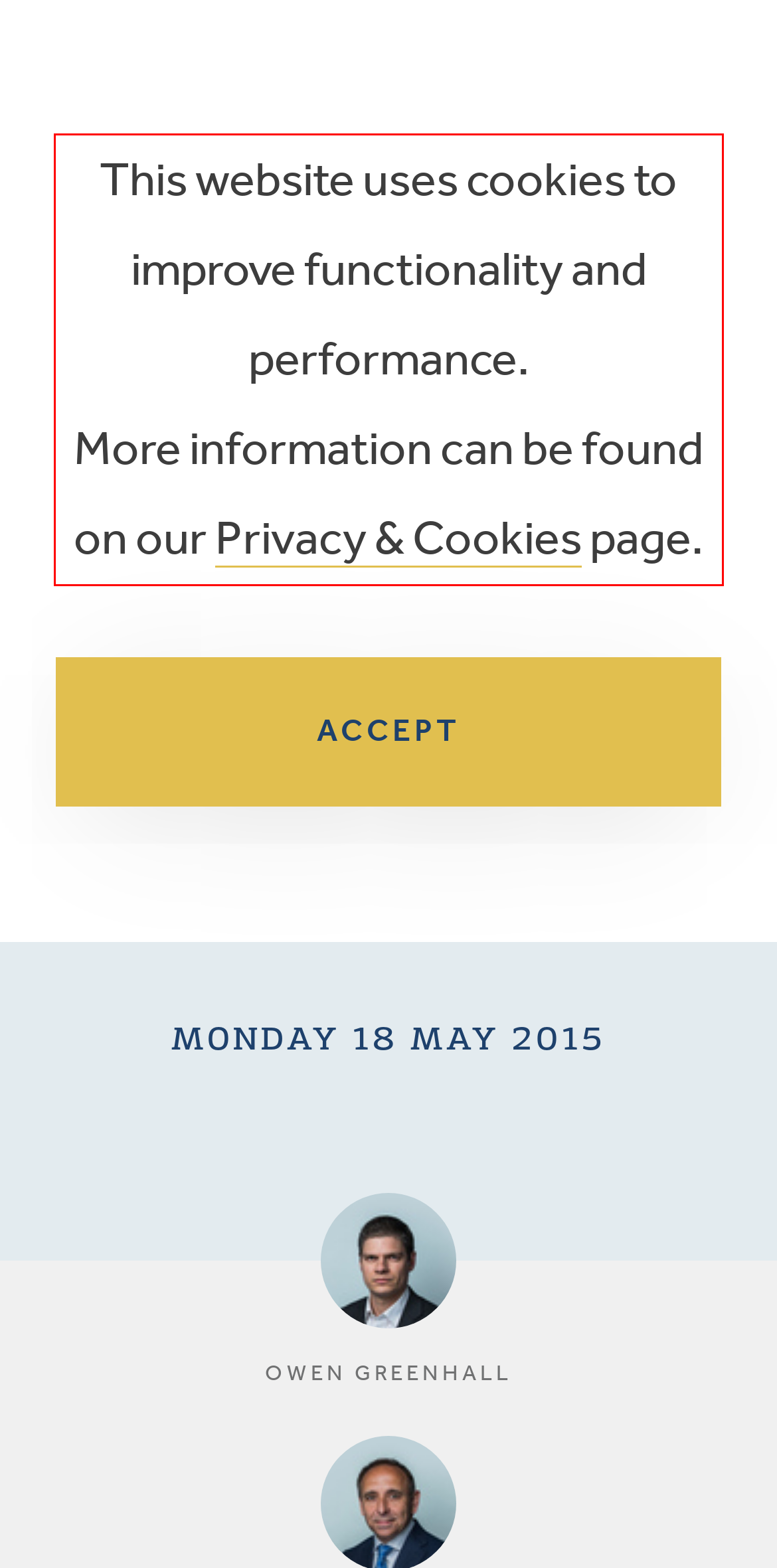Please analyze the screenshot of a webpage and extract the text content within the red bounding box using OCR.

This website uses cookies to improve functionality and performance. More information can be found on our Privacy & Cookies page.